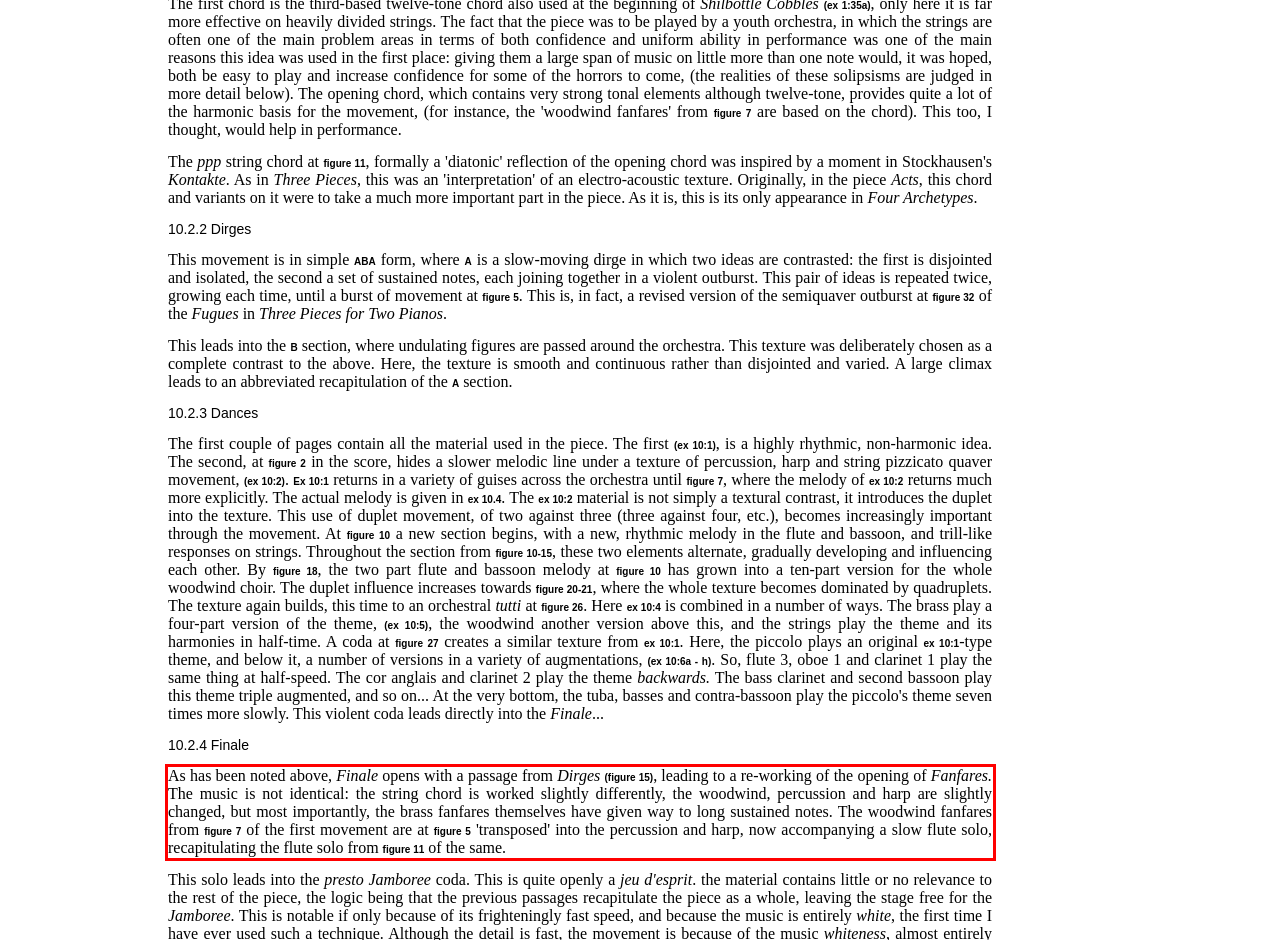Please identify the text within the red rectangular bounding box in the provided webpage screenshot.

As has been noted above, Finale opens with a passage from Dirges (figure 15), leading to a re-working of the opening of Fanfares. The music is not identical: the string chord is worked slightly differently, the woodwind, percussion and harp are slightly changed, but most importantly, the brass fanfares themselves have given way to long sustained notes. The woodwind fanfares from figure 7 of the first movement are at figure 5 'transposed' into the percussion and harp, now accompanying a slow flute solo, recapitulating the flute solo from figure 11 of the same.